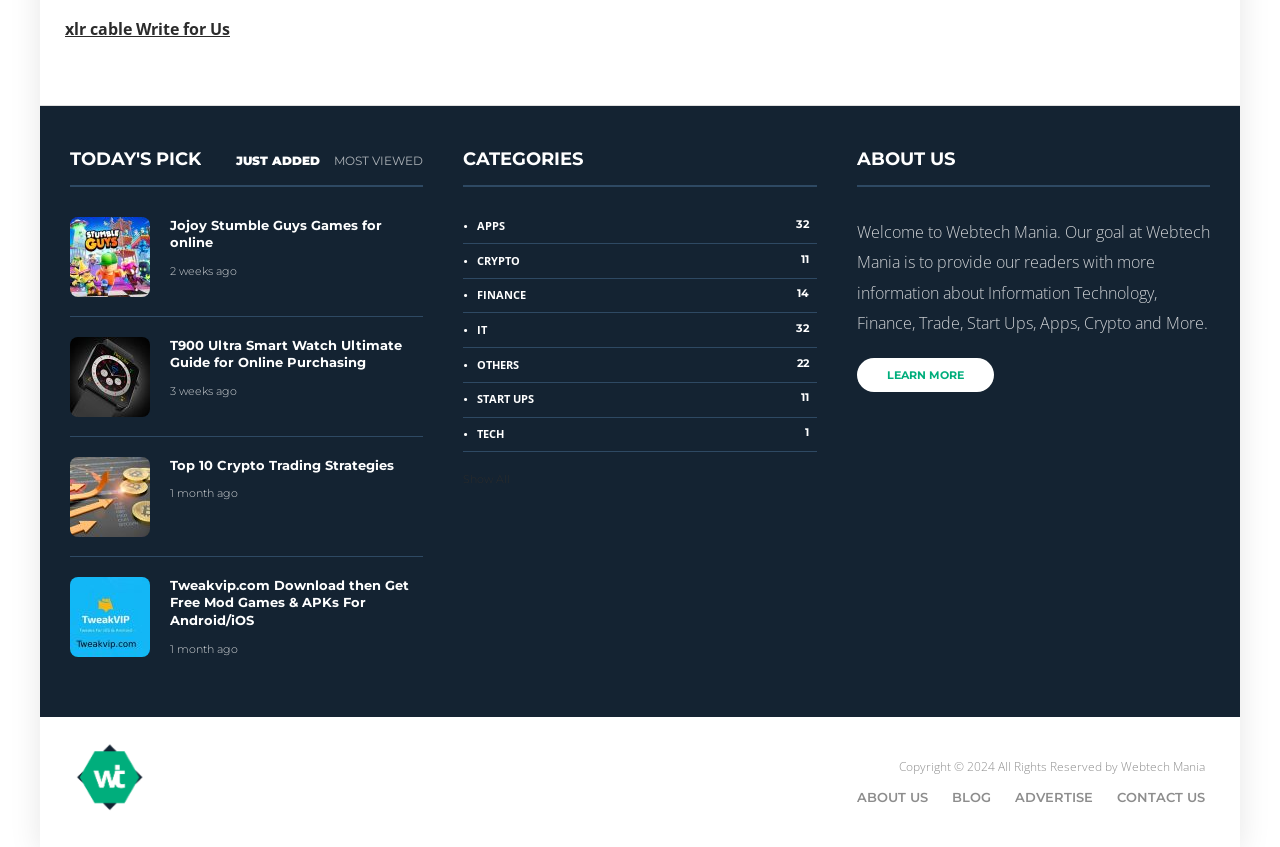Determine the bounding box coordinates for the clickable element to execute this instruction: "Click on the 'JUST ADDED' tab". Provide the coordinates as four float numbers between 0 and 1, i.e., [left, top, right, bottom].

[0.185, 0.18, 0.25, 0.198]